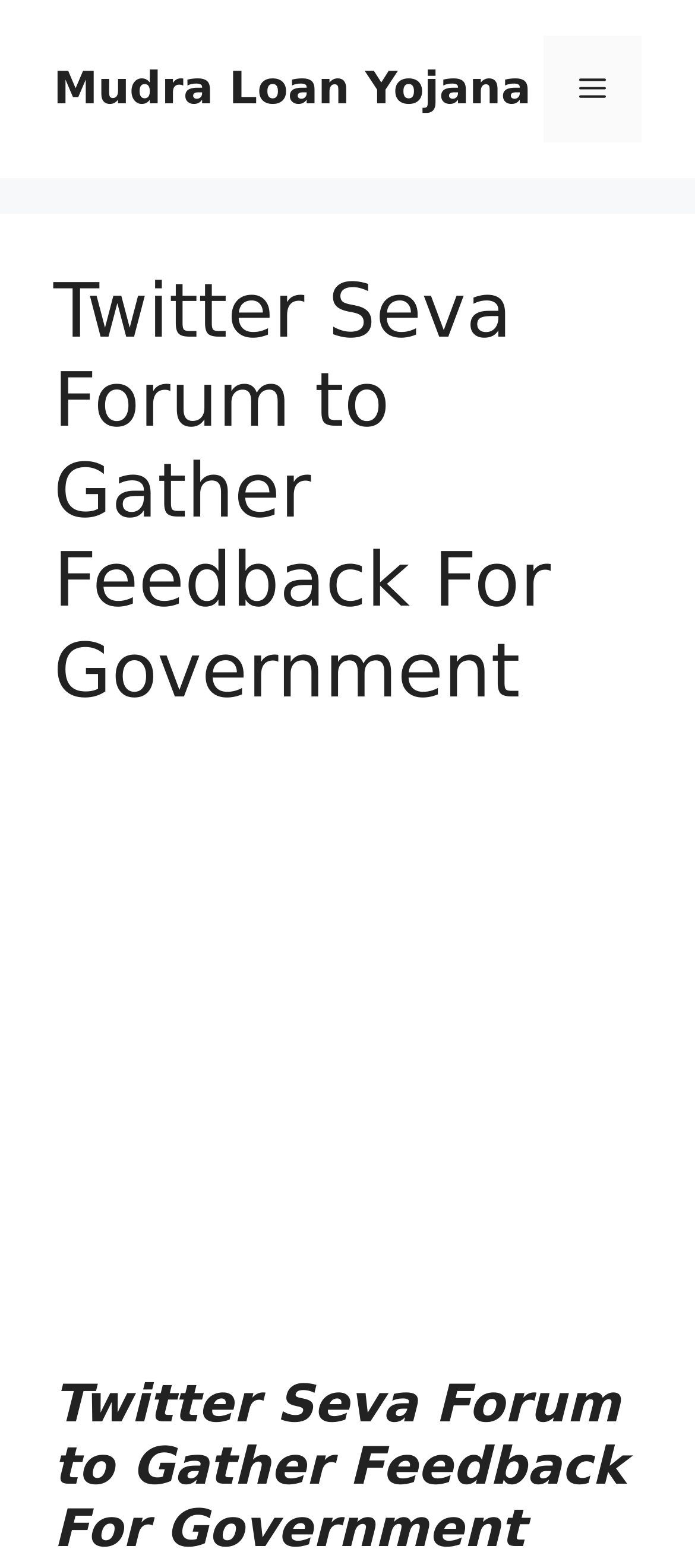Provide an in-depth caption for the elements present on the webpage.

The webpage is about the Twitter Seva forum, a platform introduced by the Union government to gather feedback from the public. At the top of the page, there is a banner that spans the entire width, with a link to "Mudra Loan Yojana" on the left side and a navigation menu toggle button on the right side. The navigation menu toggle button is labeled "Menu" and is not currently expanded.

Below the banner, there is a header section that takes up most of the page width, containing a heading that reads "Twitter Seva Forum to Gather Feedback For Government". This heading is repeated further down the page, likely as a title for the main content.

On the left side of the page, there is a large iframe that occupies most of the page height, labeled as an "Advertisement". This iframe takes up a significant portion of the page's real estate.